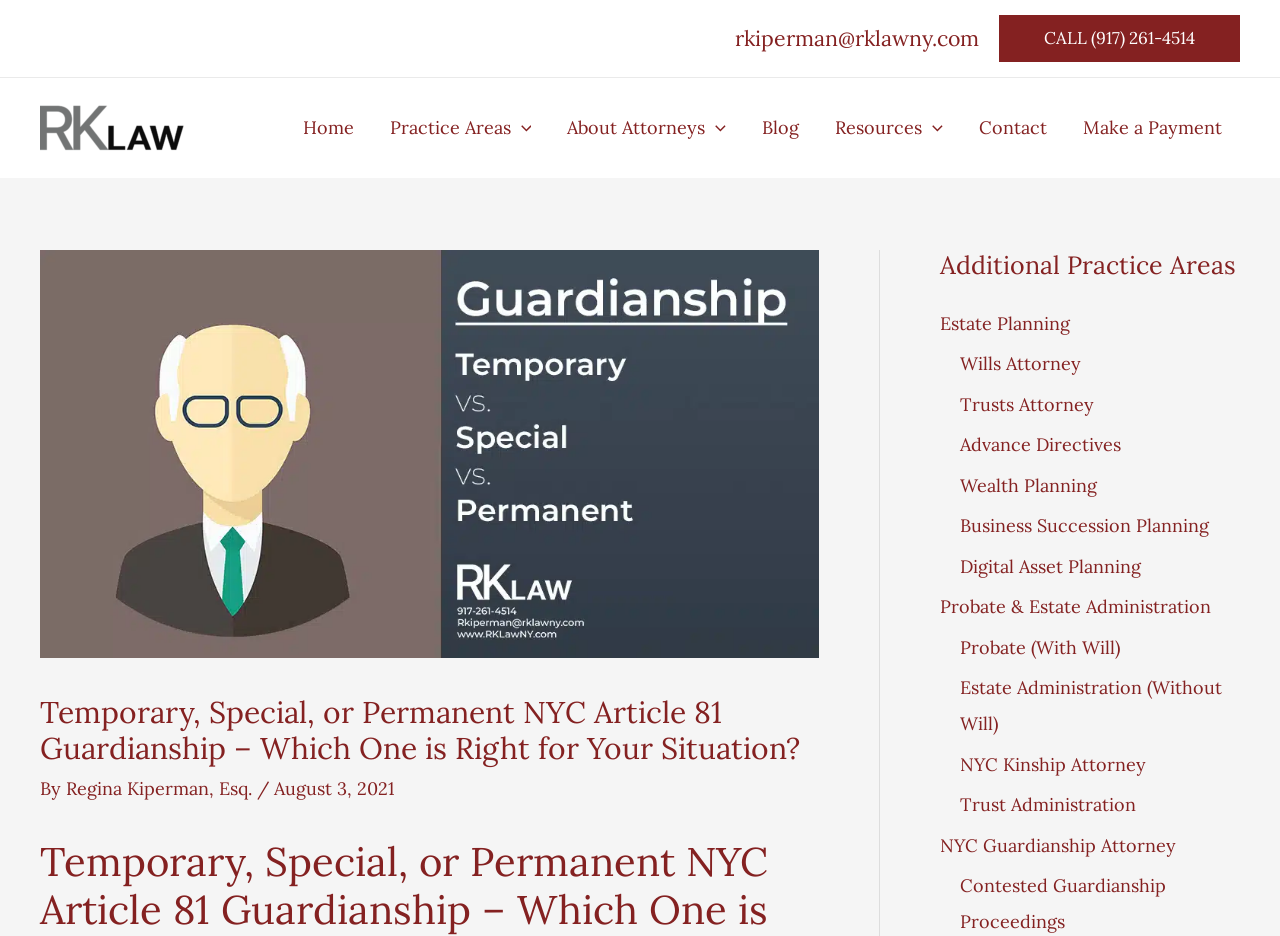Respond to the following query with just one word or a short phrase: 
What are some additional practice areas mentioned on the webpage?

Estate Planning, Probate & Estate Administration, NYC Guardianship